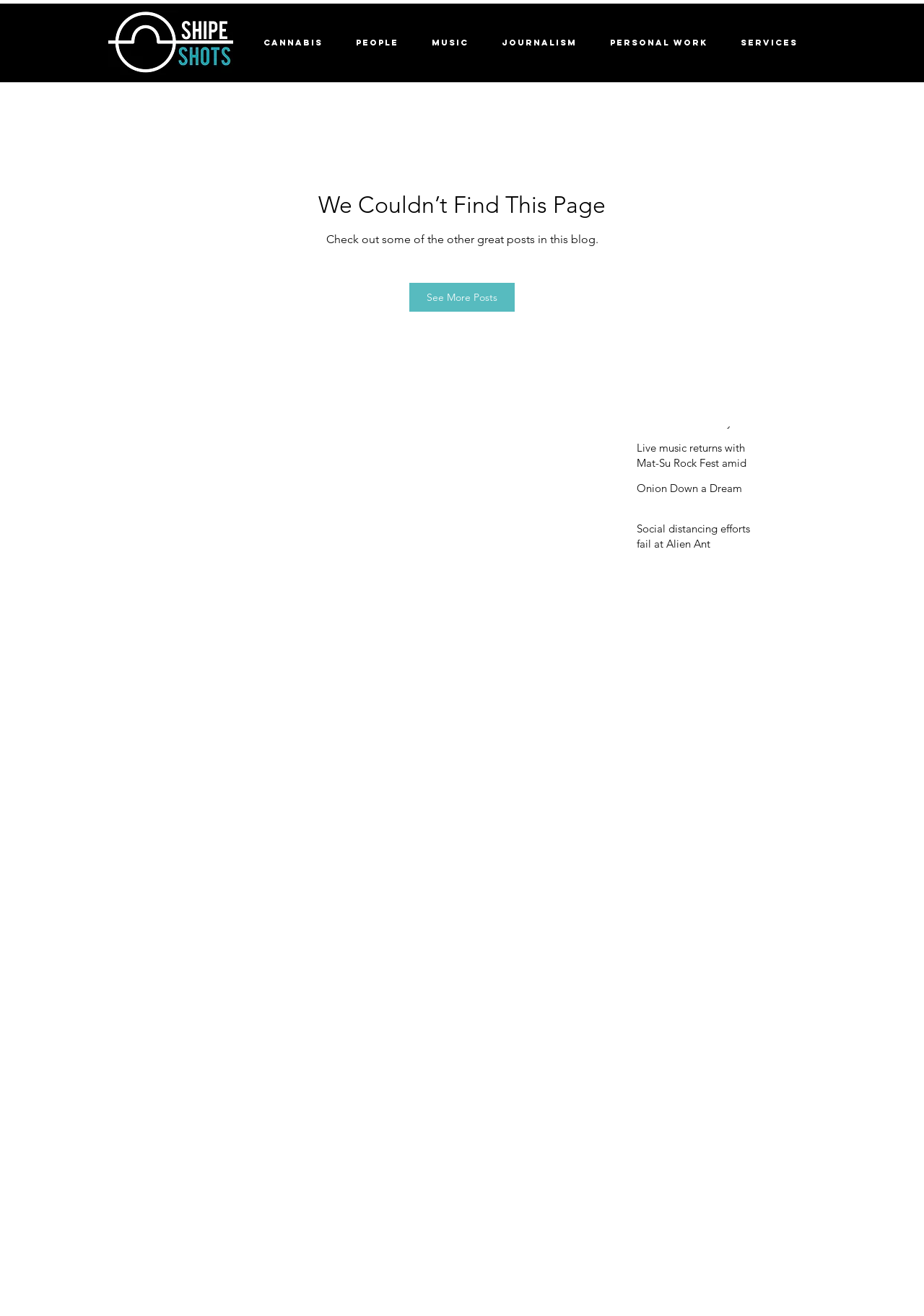Identify the bounding box of the UI element that matches this description: "Onion Down a Dream".

[0.689, 0.365, 0.83, 0.381]